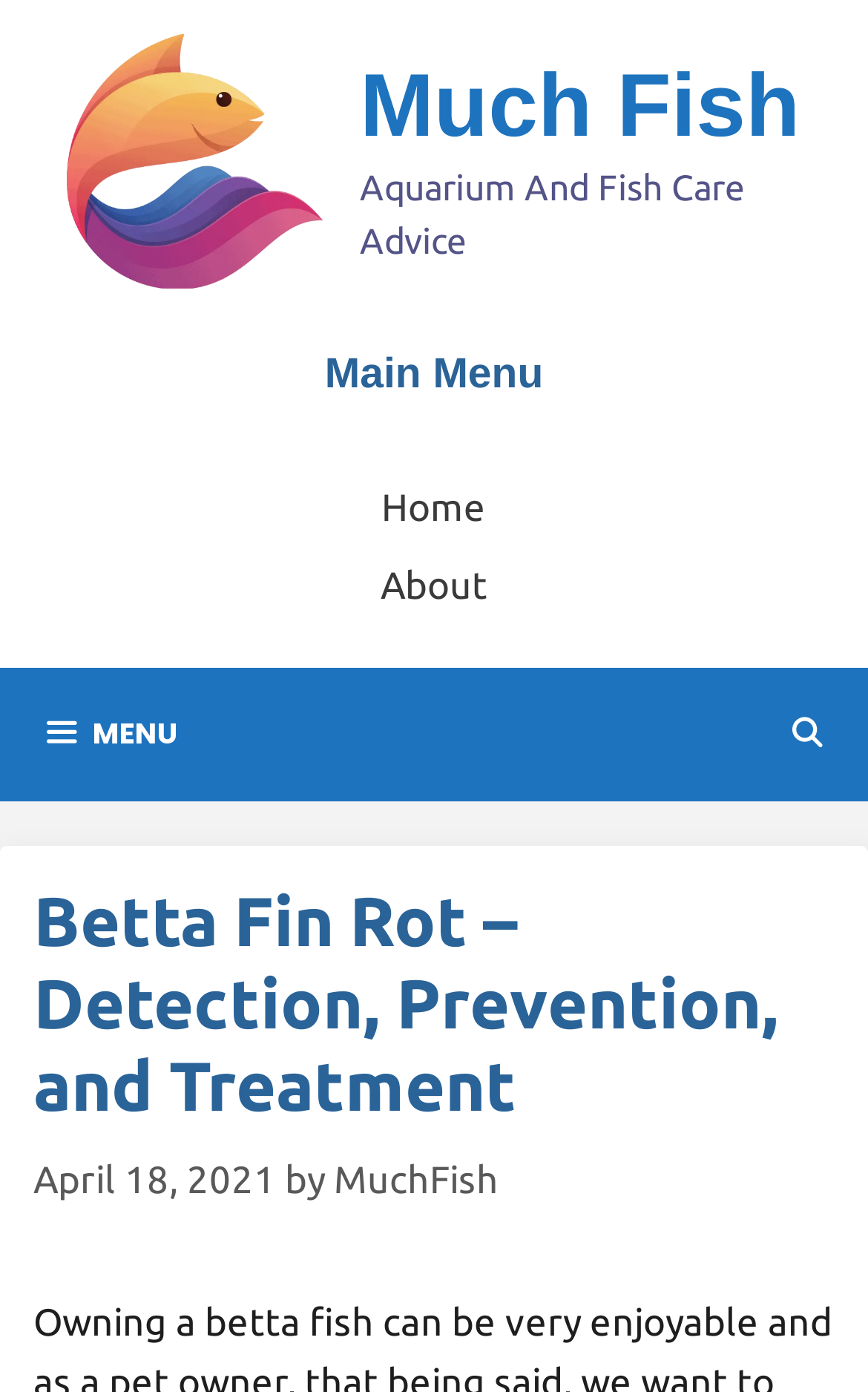Provide the bounding box coordinates of the HTML element this sentence describes: "Menu". The bounding box coordinates consist of four float numbers between 0 and 1, i.e., [left, top, right, bottom].

[0.0, 0.48, 0.256, 0.576]